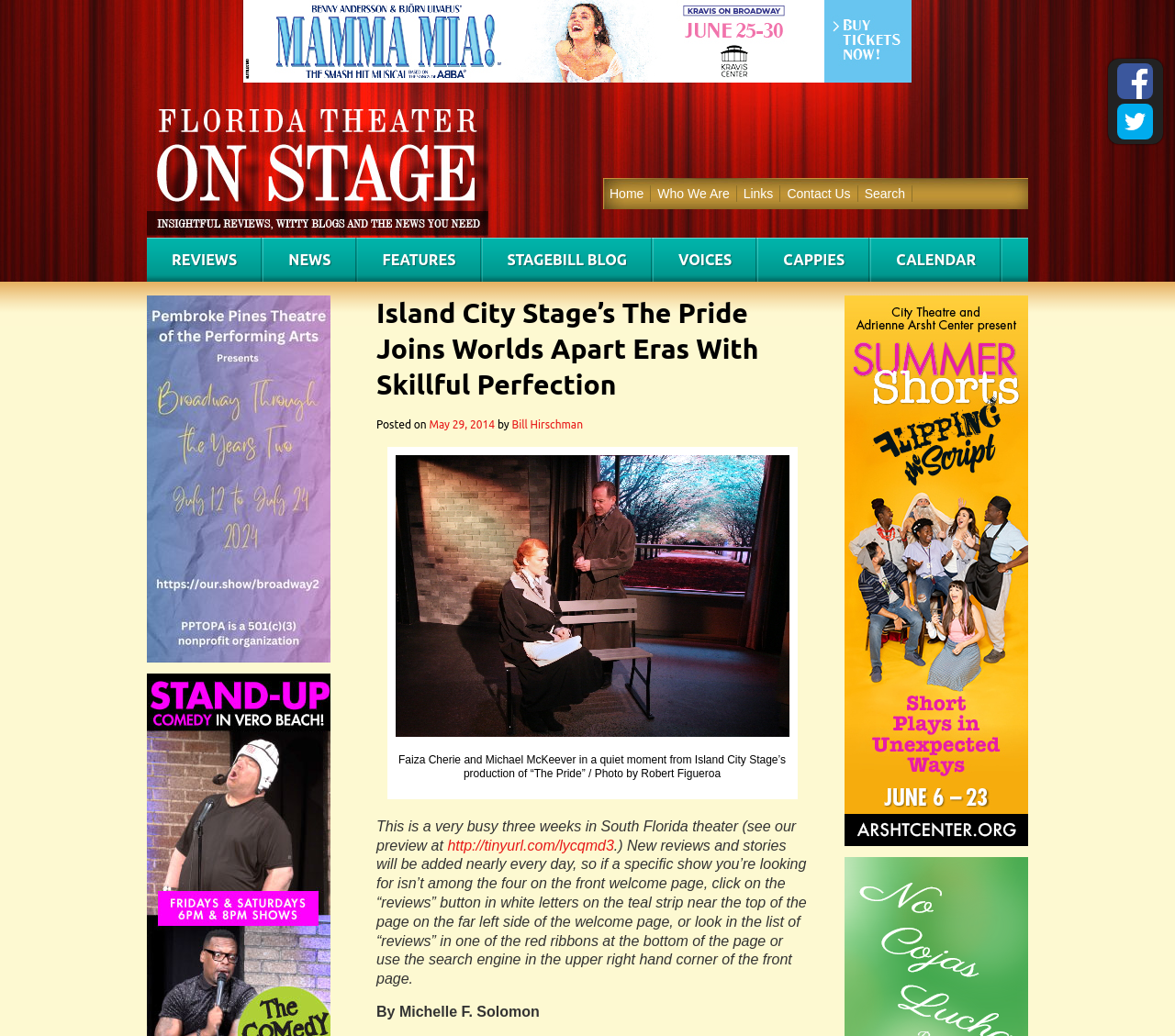Can you find the bounding box coordinates for the UI element given this description: "Who We Are"? Provide the coordinates as four float numbers between 0 and 1: [left, top, right, bottom].

[0.554, 0.179, 0.627, 0.195]